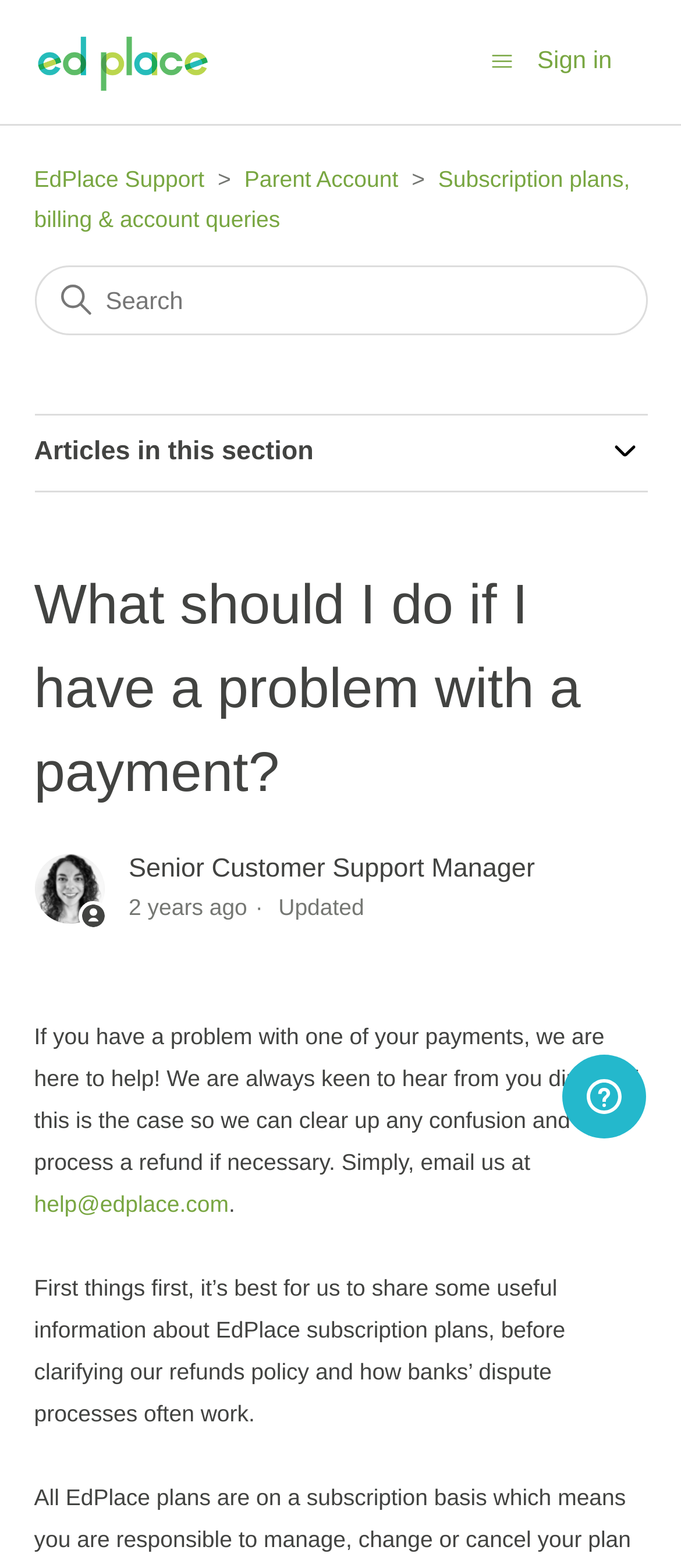What is the role of the person who wrote this article?
Based on the image, answer the question with a single word or brief phrase.

Senior Customer Support Manager